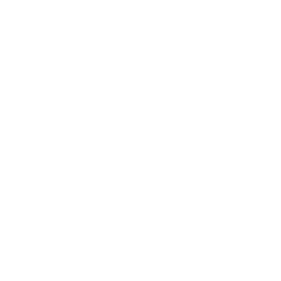Can you look at the image and give a comprehensive answer to the question:
What is the oven ideal for?

According to the caption, the oven is designed for efficient and high-quality cooking, making it suitable for both pizza enthusiasts who want to achieve perfect results at home and commercial kitchens that require reliable and consistent performance.